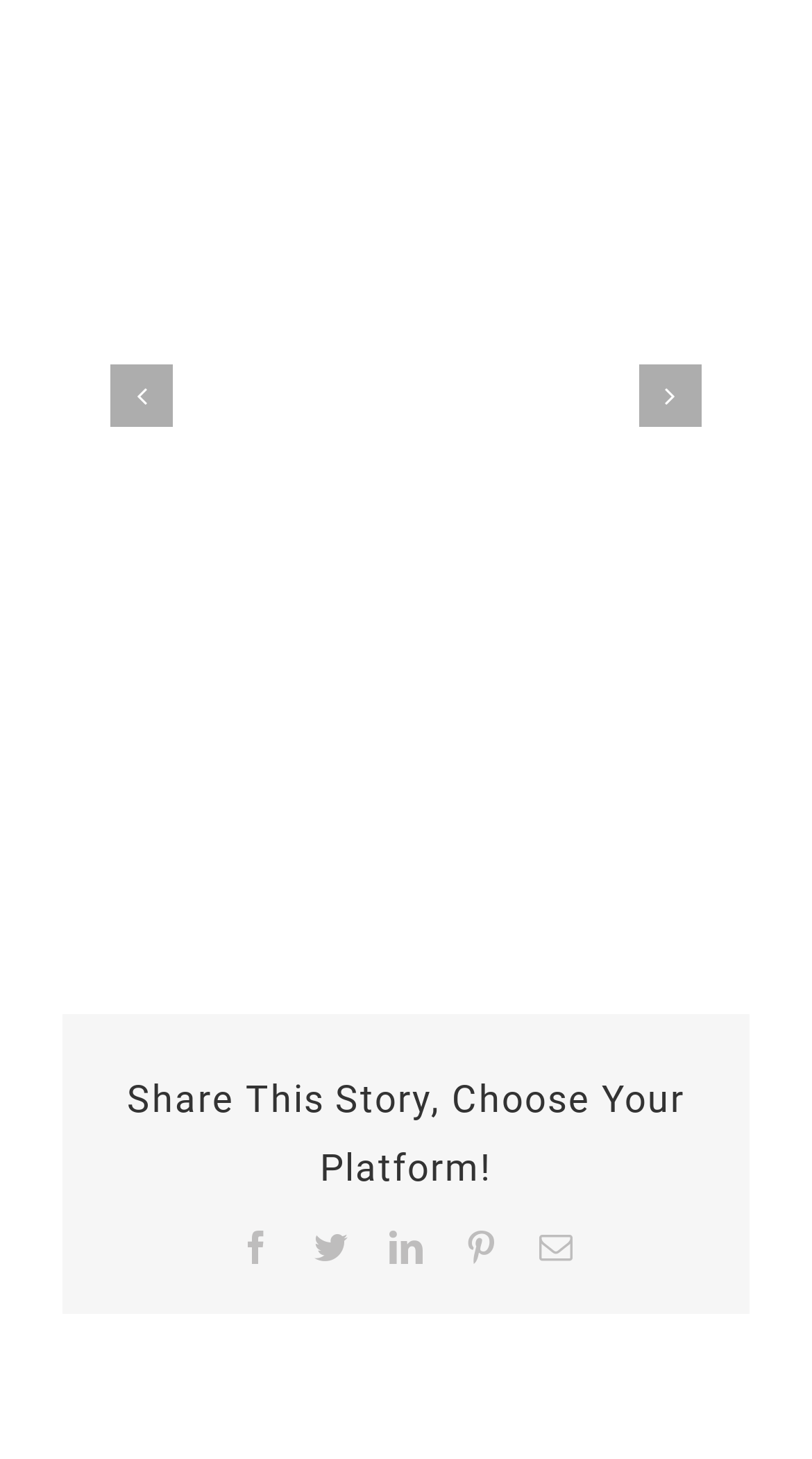How many elements are there in the group '2 / 3'?
Give a comprehensive and detailed explanation for the question.

The group '2 / 3' contains two elements, a link 'Vance Street Ground Breaking' and an image of Richard Joyner presenting a plaque to Kelvin Macklin of SENCCDC.